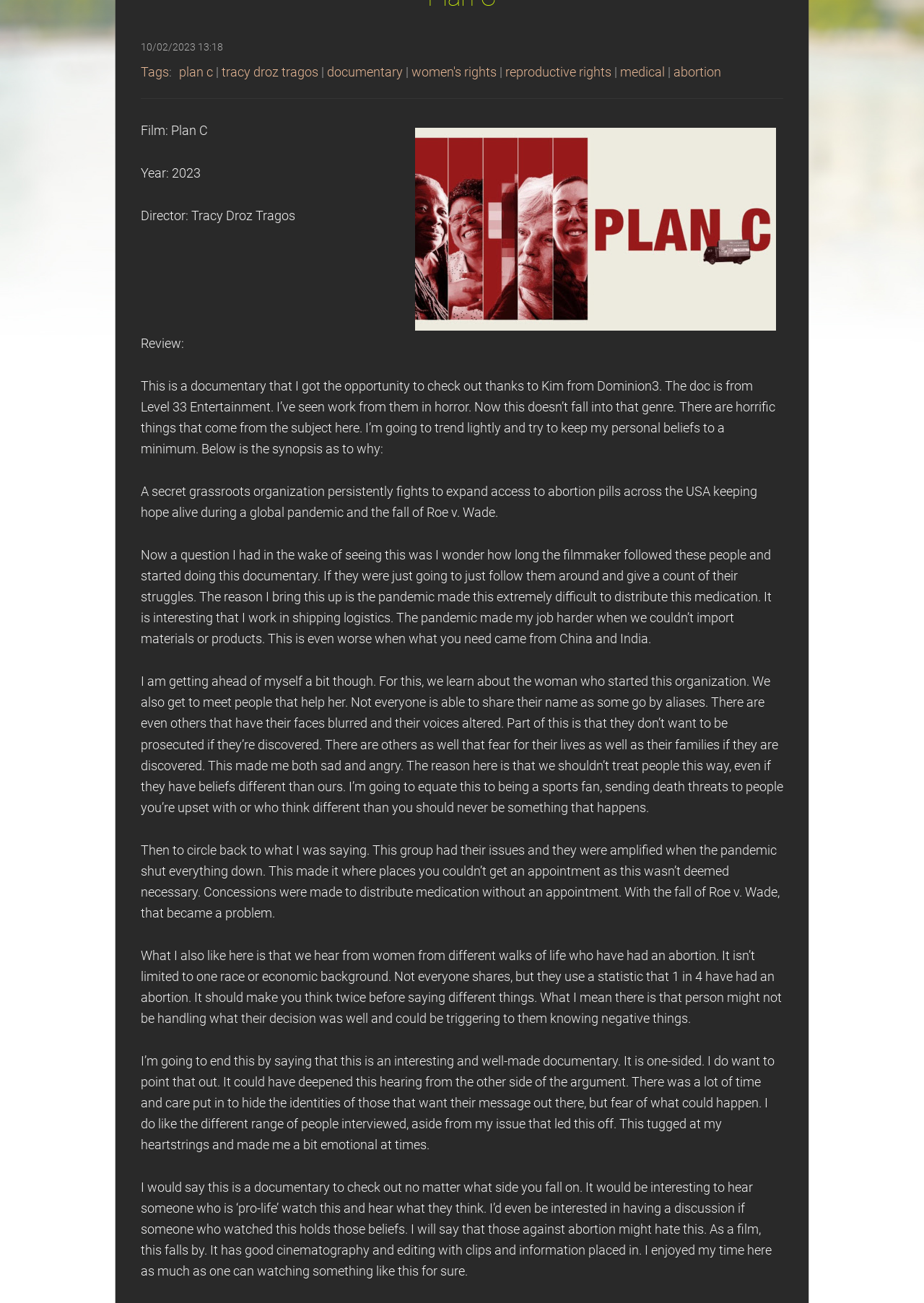From the webpage screenshot, predict the bounding box coordinates (top-left x, top-left y, bottom-right x, bottom-right y) for the UI element described here: abortion

[0.729, 0.05, 0.78, 0.061]